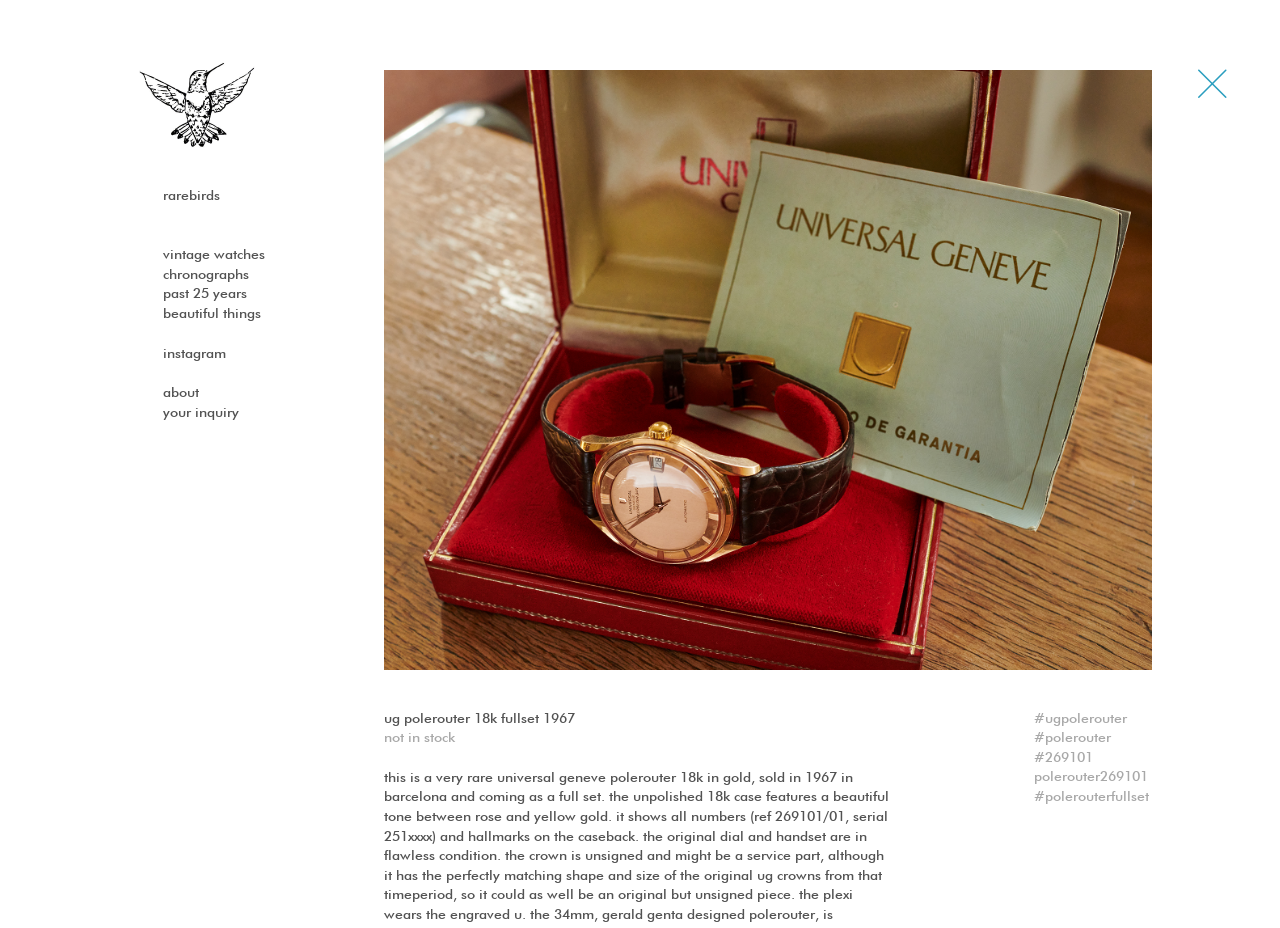Identify the bounding box coordinates of the area you need to click to perform the following instruction: "view the 'UG Polerouter 18k fullset 1967' image".

[0.3, 0.075, 0.9, 0.722]